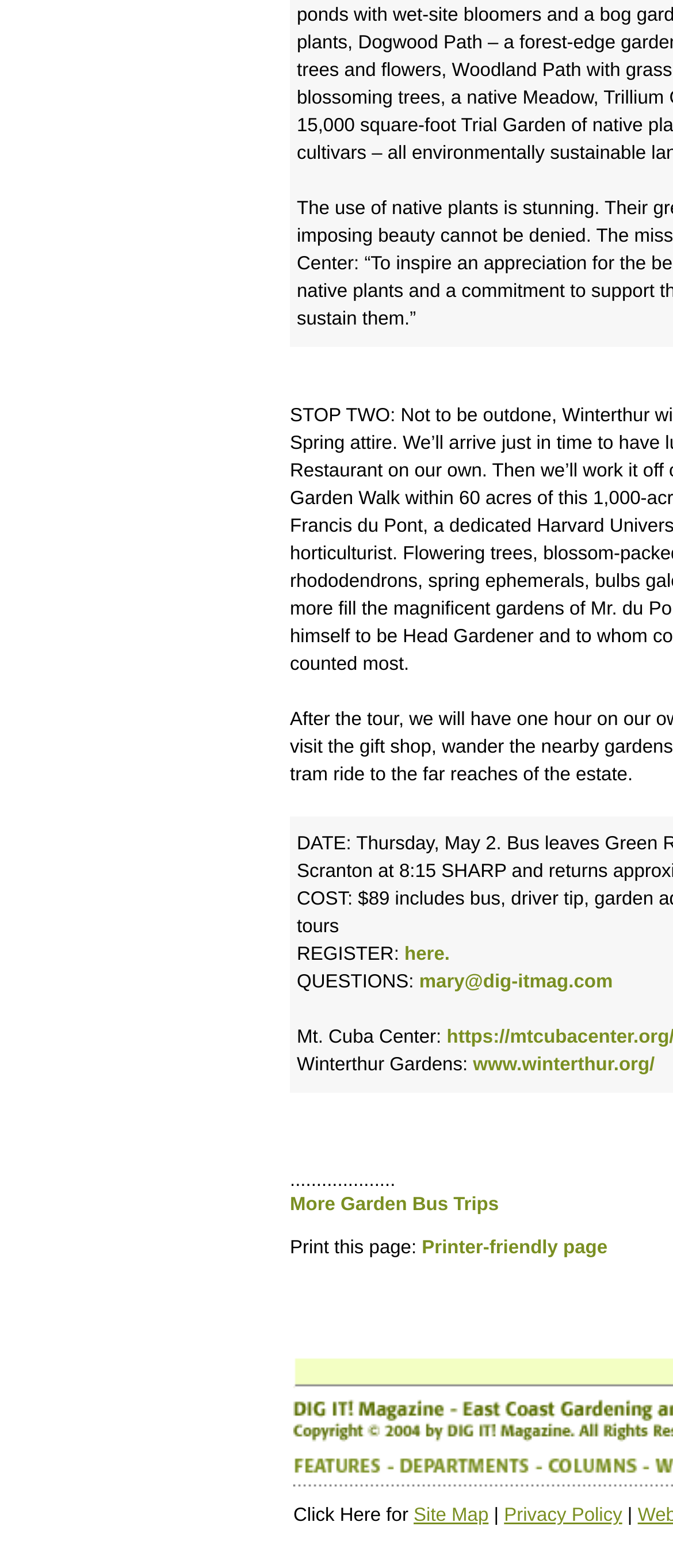What is the email address for questions?
Look at the image and respond with a one-word or short-phrase answer.

mary@dig-itmag.com